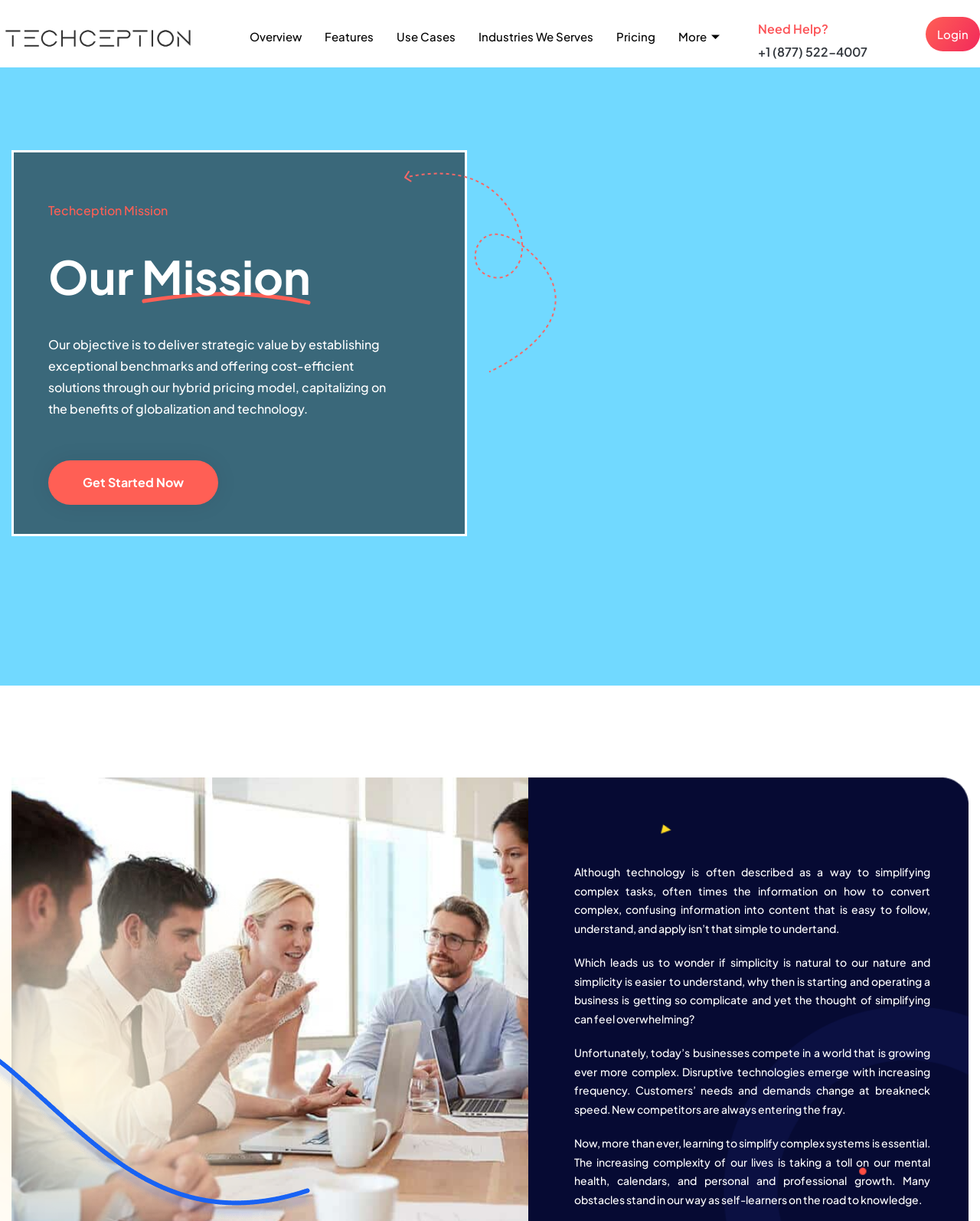Provide a thorough summary of the webpage.

The webpage is about Techception's mission, with a prominent heading "Our Mission" at the top center of the page. Below this heading, there is an image and a paragraph of text that describes the company's objective, which is to deliver strategic value by establishing exceptional benchmarks and offering cost-efficient solutions.

At the top of the page, there is a navigation menu with seven links: "Overview", "Features", "Use Cases", "Industries We Serves", "Pricing", "More", and a "Login" button at the far right. 

On the right side of the page, there is a section with a heading "Need Help?" and a phone number "+1 (877) 522-4007" that is also a clickable link. 

Below the navigation menu, there is a call-to-action button "Get Started Now" at the top left. 

The majority of the page is occupied by a series of four paragraphs of text that discuss the complexity of modern business and the importance of simplifying complex systems. These paragraphs are arranged vertically, one below the other, and take up most of the page's real estate.